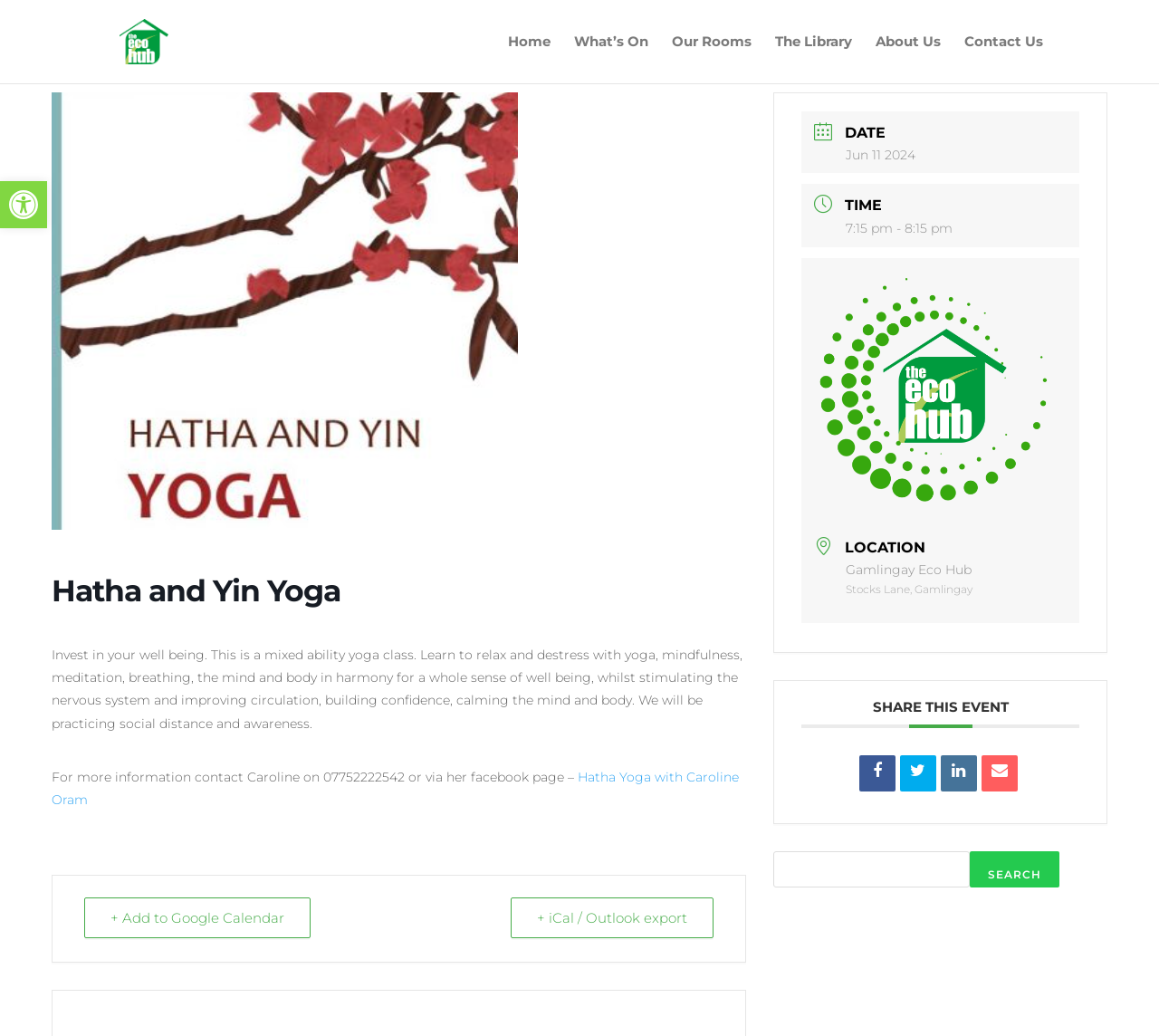Please provide the main heading of the webpage content.

Hatha and Yin Yoga